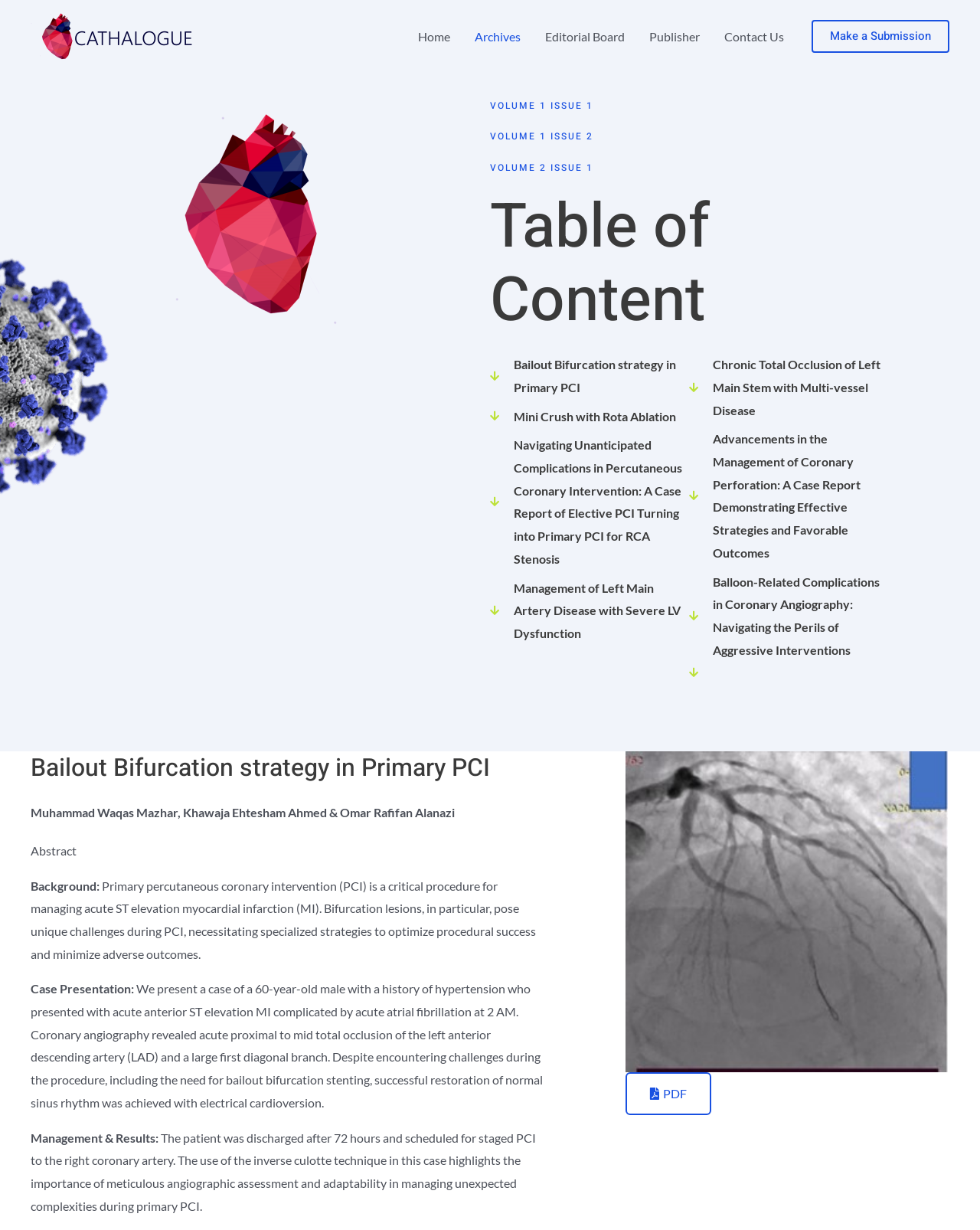Can you extract the primary headline text from the webpage?

Table of Content